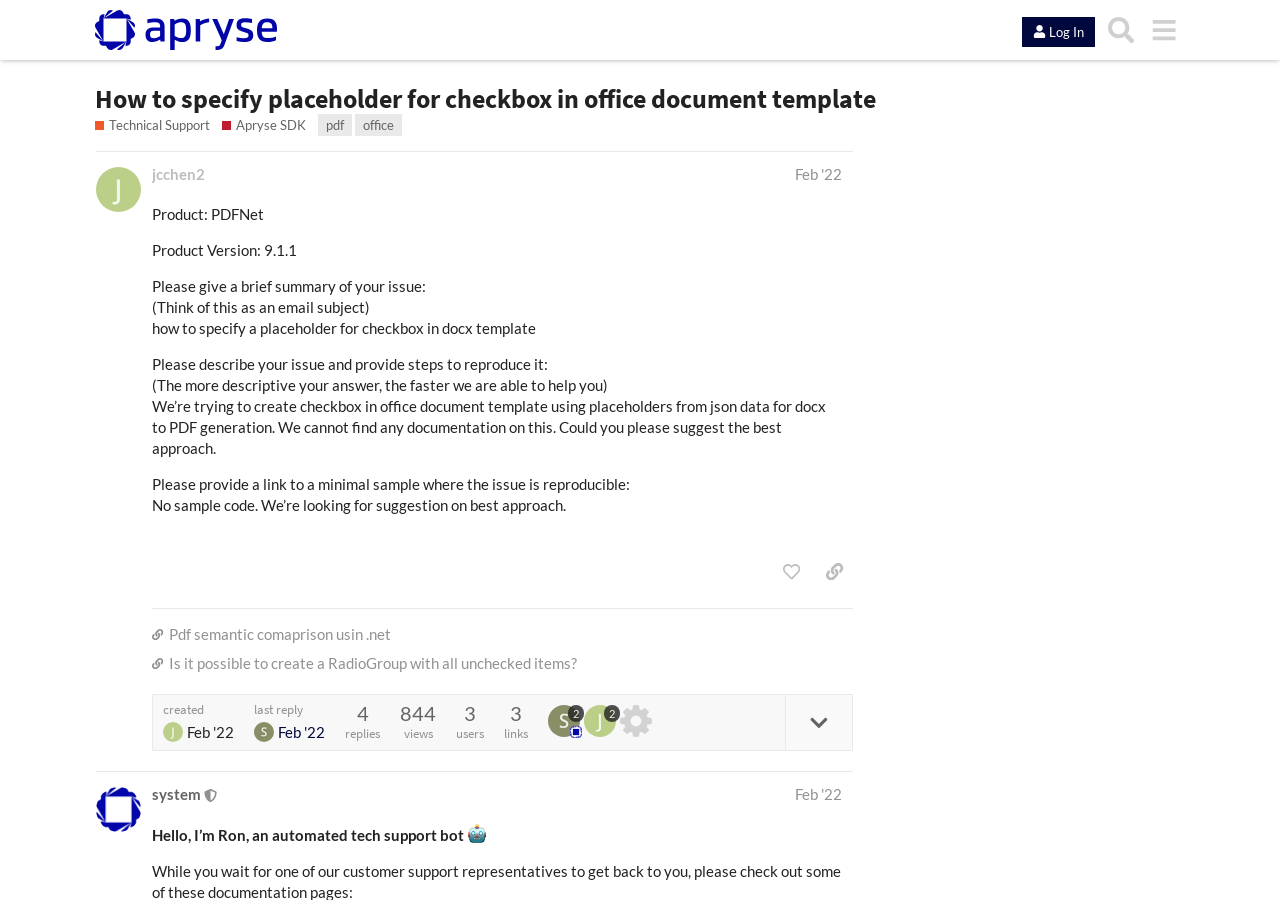Determine the bounding box coordinates of the clickable region to carry out the instruction: "Click on the 'share a link to this post' button".

[0.637, 0.617, 0.666, 0.654]